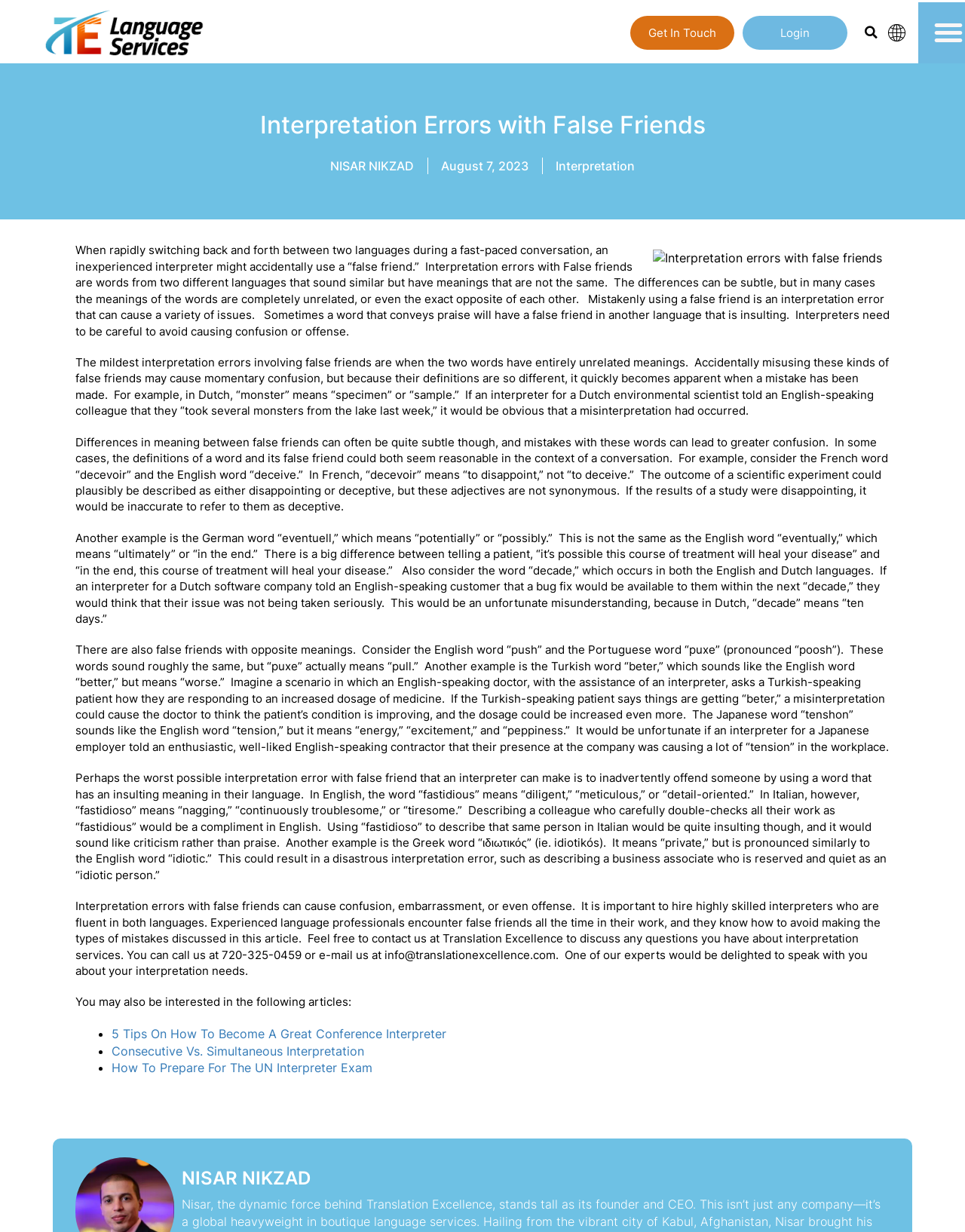Find the bounding box of the element with the following description: "August 7, 2023". The coordinates must be four float numbers between 0 and 1, formatted as [left, top, right, bottom].

[0.457, 0.128, 0.548, 0.142]